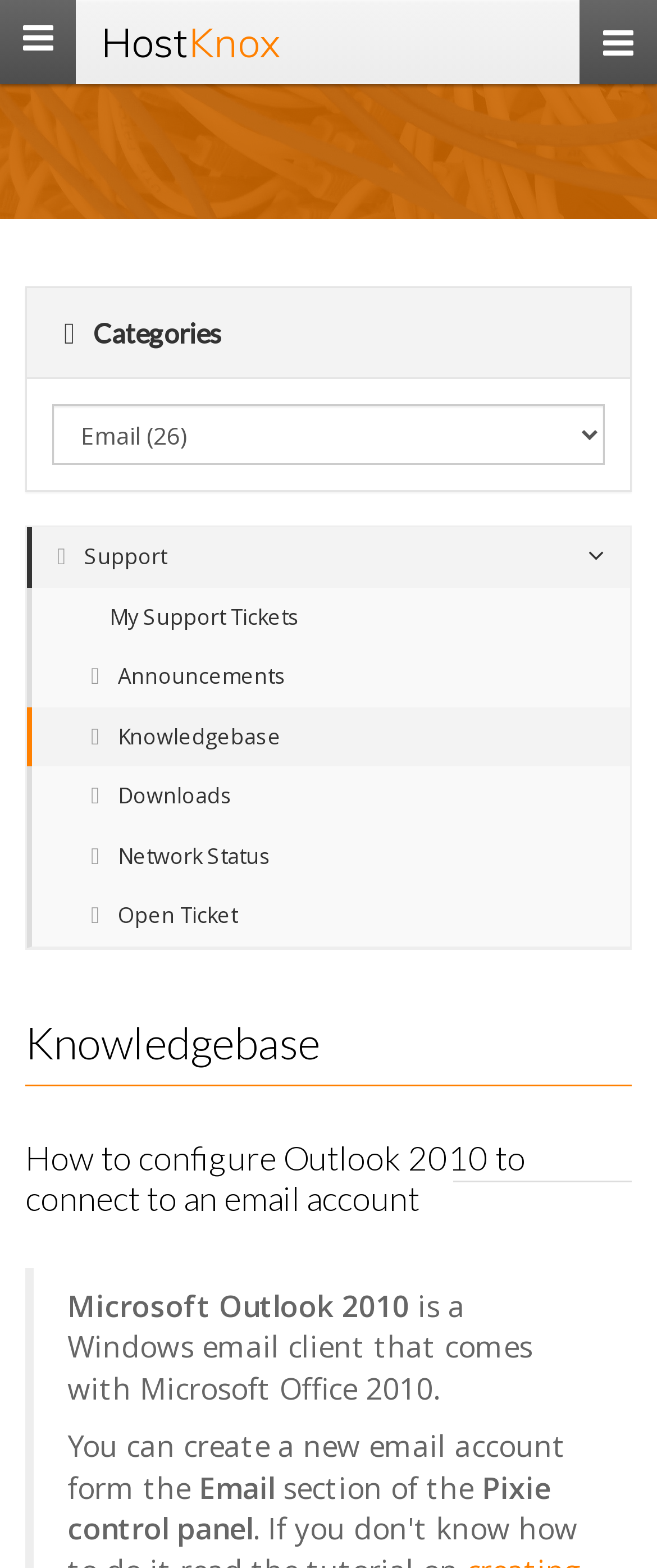Create an in-depth description of the webpage, covering main sections.

The webpage is about configuring Outlook 2010 to connect to an email account, as indicated by the title. At the top-left corner, there is a link to "HostKnox". Below it, there is a heading "Categories" followed by a combobox. 

On the top-right side, there are several links, including "Support", "My Support Tickets", "Announcements", "Knowledgebase", "Downloads", "Network Status", and "Open Ticket". 

Below these links, there is a heading "Knowledgebase" followed by another heading that repeats the title of the webpage. 

The main content of the webpage starts with a paragraph of text that explains what Microsoft Outlook 2010 is and how it can be used to create a new email account. The text is divided into several sections, with some words or phrases highlighted, such as "Email" and "Pixie control panel".